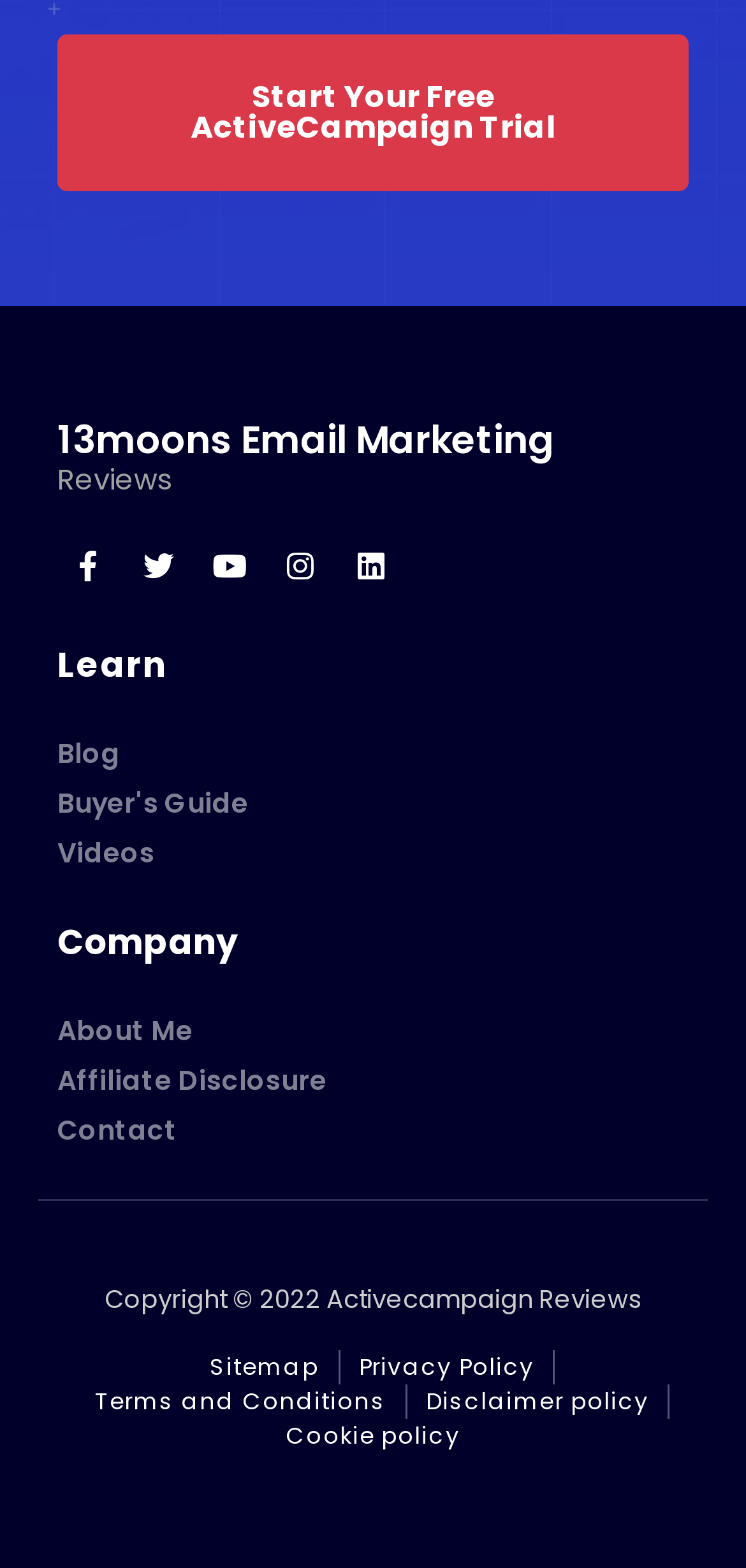What is the name of the company?
Look at the image and answer the question using a single word or phrase.

Activecampaign